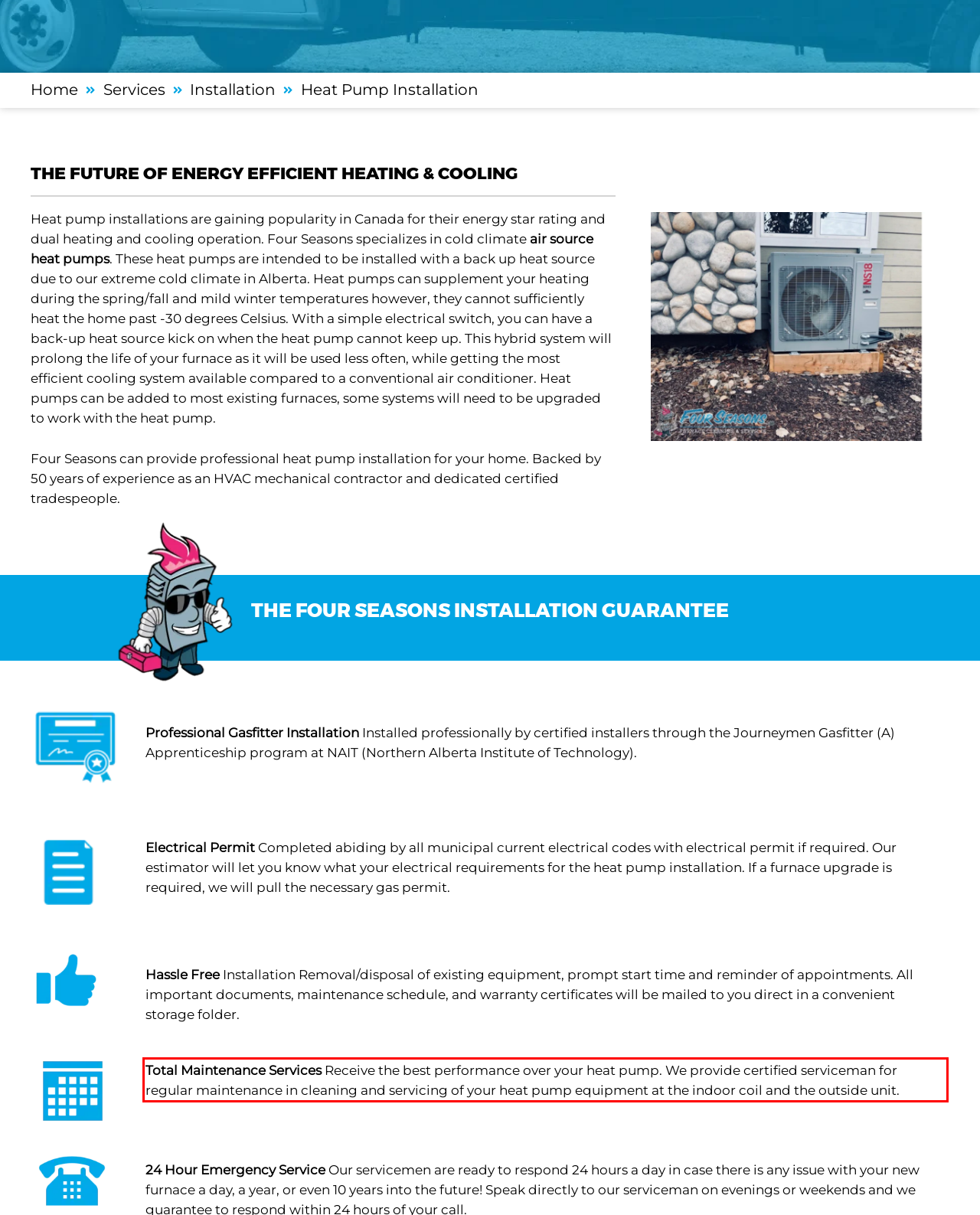Please look at the screenshot provided and find the red bounding box. Extract the text content contained within this bounding box.

Total Maintenance Services Receive the best performance over your heat pump. We provide certified serviceman for regular maintenance in cleaning and servicing of your heat pump equipment at the indoor coil and the outside unit.